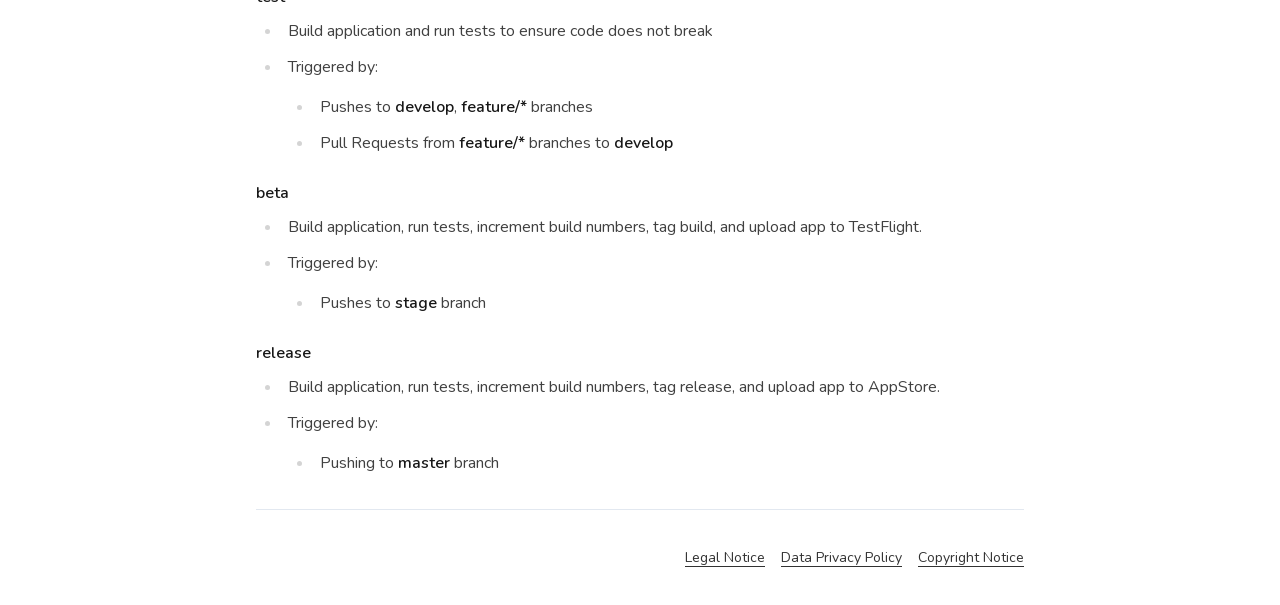Please give a concise answer to this question using a single word or phrase: 
What triggers the release stage?

Pushing to master branch